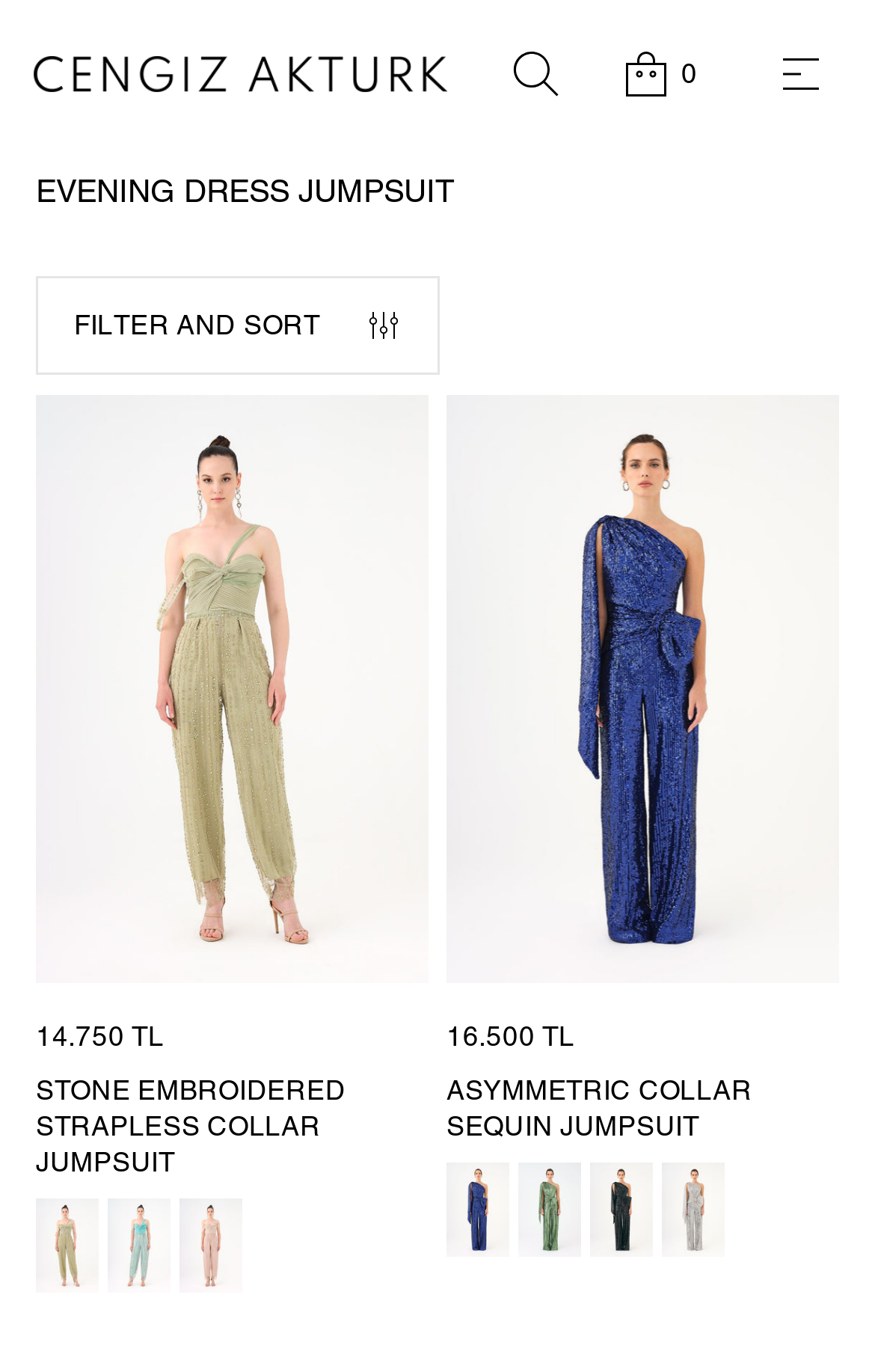Extract the main headline from the webpage and generate its text.

EVENING DRESS JUMPSUIT